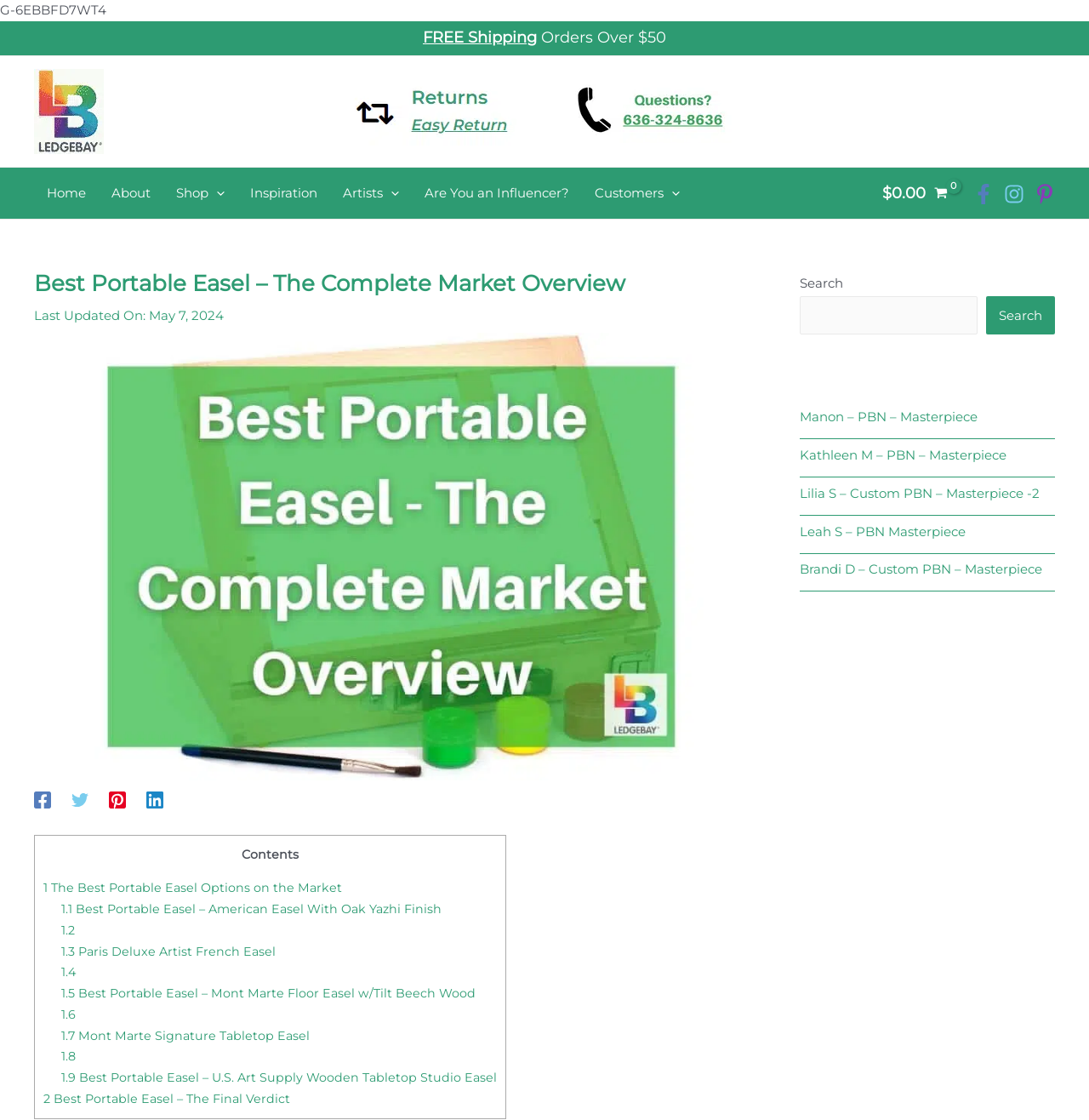Locate the bounding box coordinates of the element that should be clicked to execute the following instruction: "Click on the 'Home' link".

[0.031, 0.15, 0.091, 0.195]